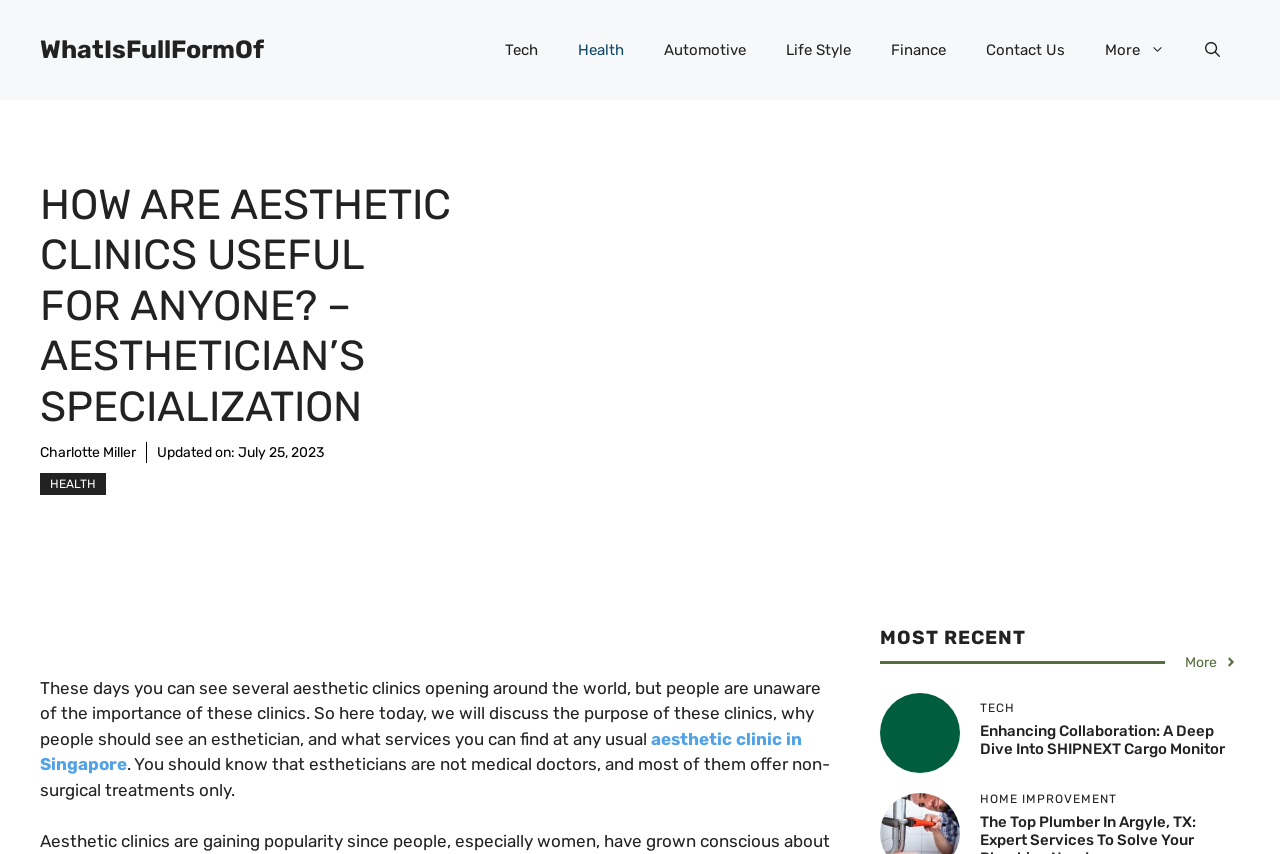What is the topic of the article under the 'TECH' category?
Refer to the image and provide a detailed answer to the question.

The topic of the article under the 'TECH' category can be determined by looking at the heading 'TECH' and the subsequent heading 'Enhancing Collaboration: A Deep Dive Into SHIPNEXT Cargo Monitor', which indicates that the article is about SHIPNEXT Cargo Monitor.